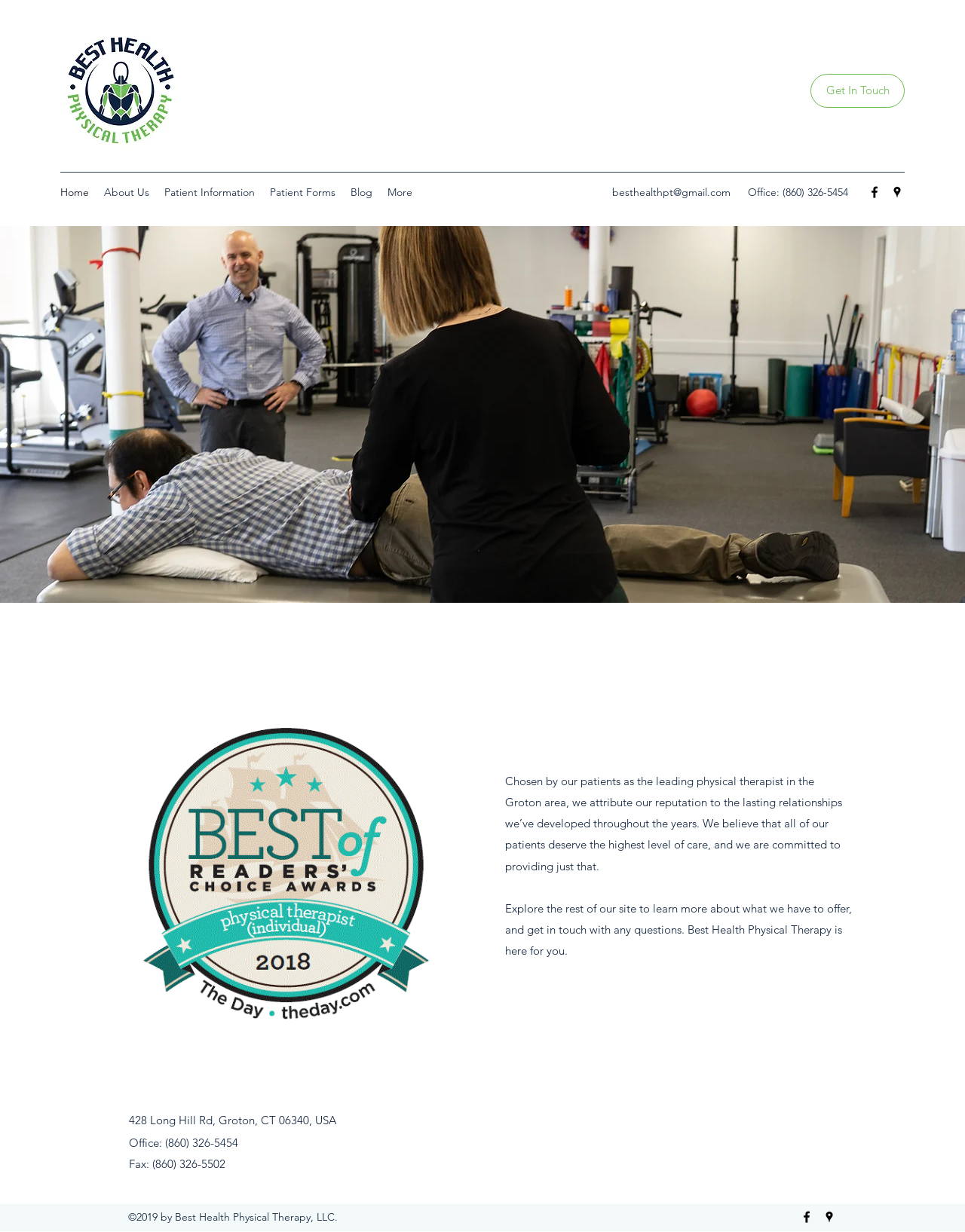Identify the primary heading of the webpage and provide its text.

Chosen by our patients as the leading physical therapist in the Groton area, we attribute our reputation to the lasting relationships we’ve developed throughout the years. We believe that all of our patients deserve the highest level of care, and we are committed to providing just that.